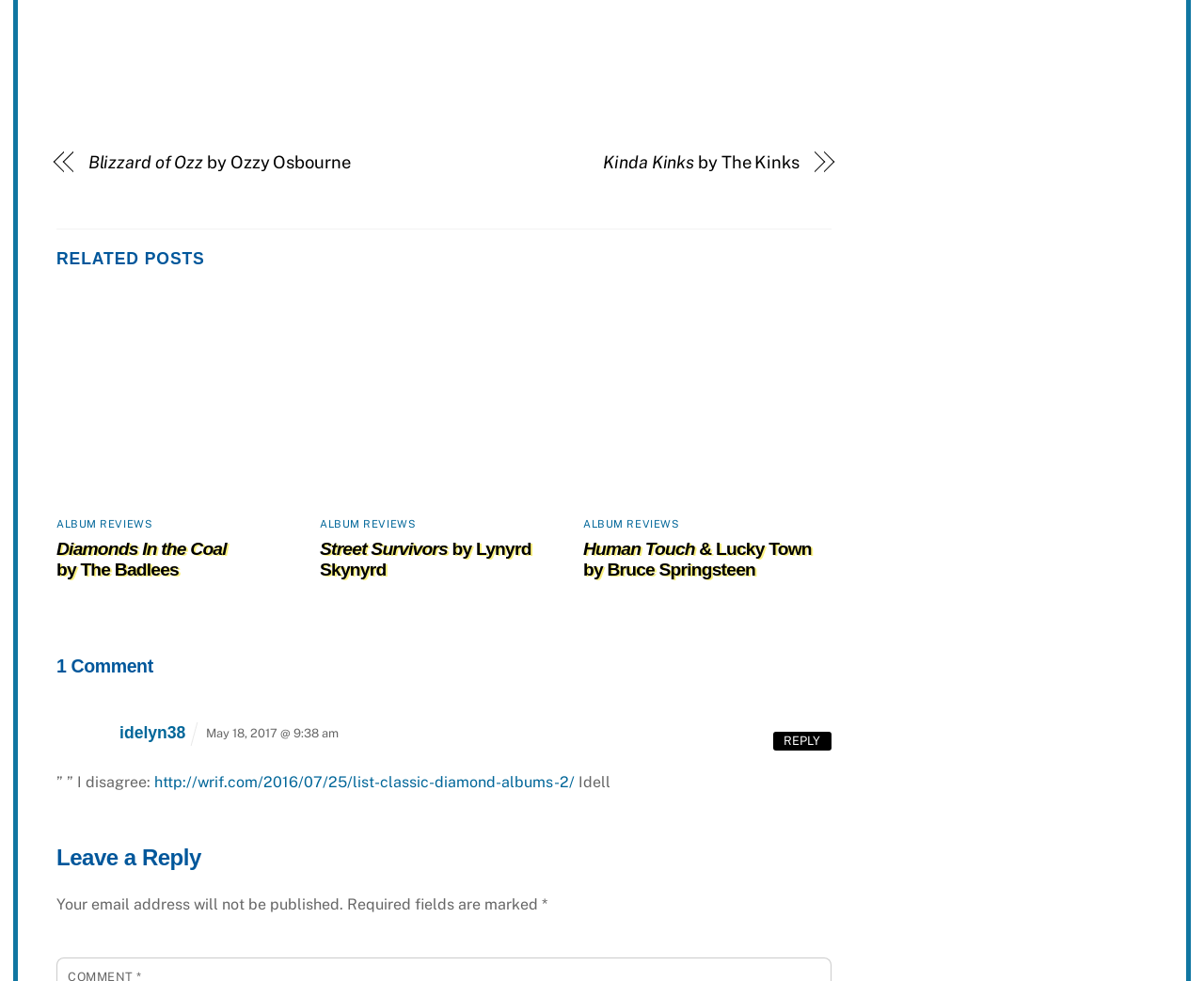Please find and report the bounding box coordinates of the element to click in order to perform the following action: "Reply to idelyn38's comment". The coordinates should be expressed as four float numbers between 0 and 1, in the format [left, top, right, bottom].

[0.642, 0.746, 0.69, 0.765]